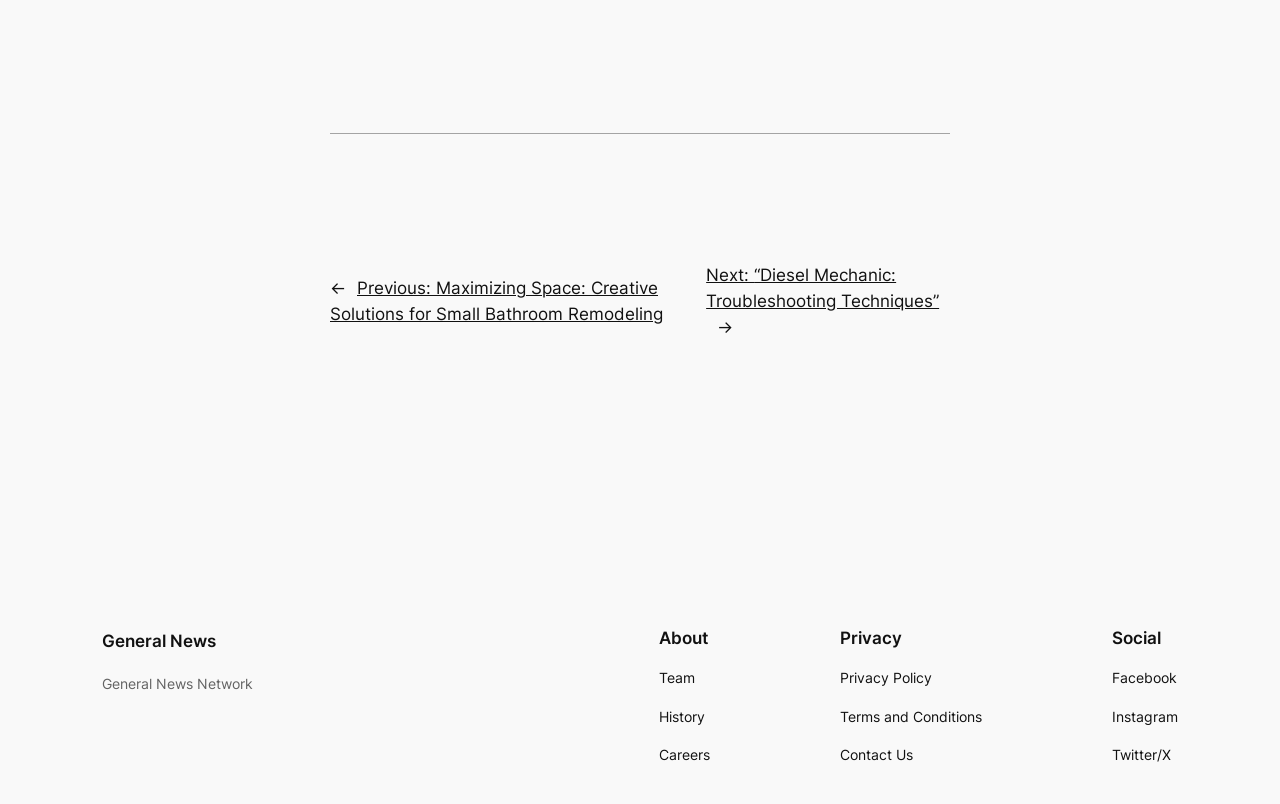What is the category of the previous post?
Please give a detailed and elaborate answer to the question.

By analyzing the navigation element 'Posts' and its child link 'Previous: Maximizing Space: Creative Solutions for Small Bathroom Remodeling', I can infer that the previous post is related to small bathroom remodeling.